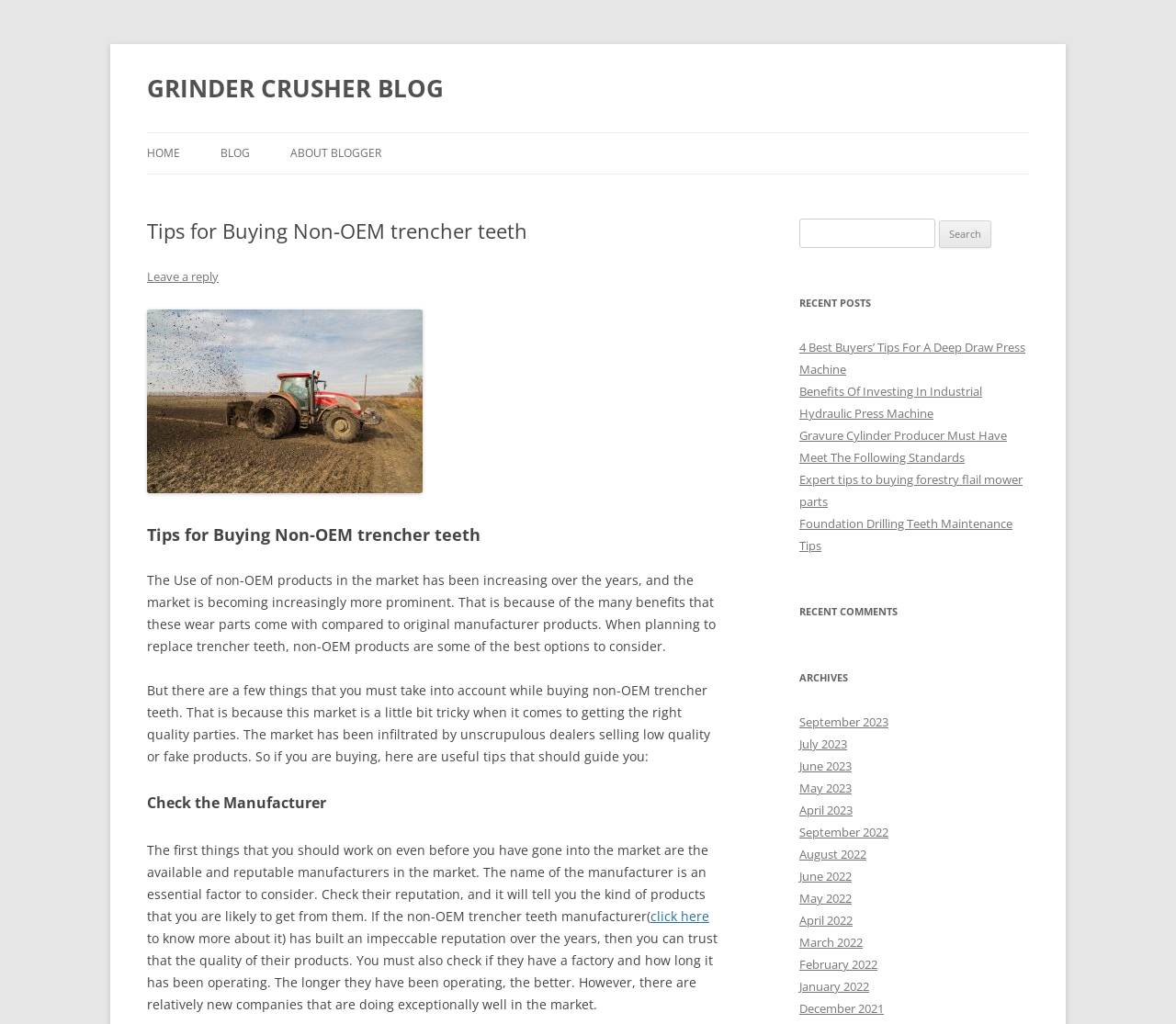Identify the bounding box coordinates of the section that should be clicked to achieve the task described: "Click on the 'Leave a reply' link".

[0.125, 0.262, 0.186, 0.278]